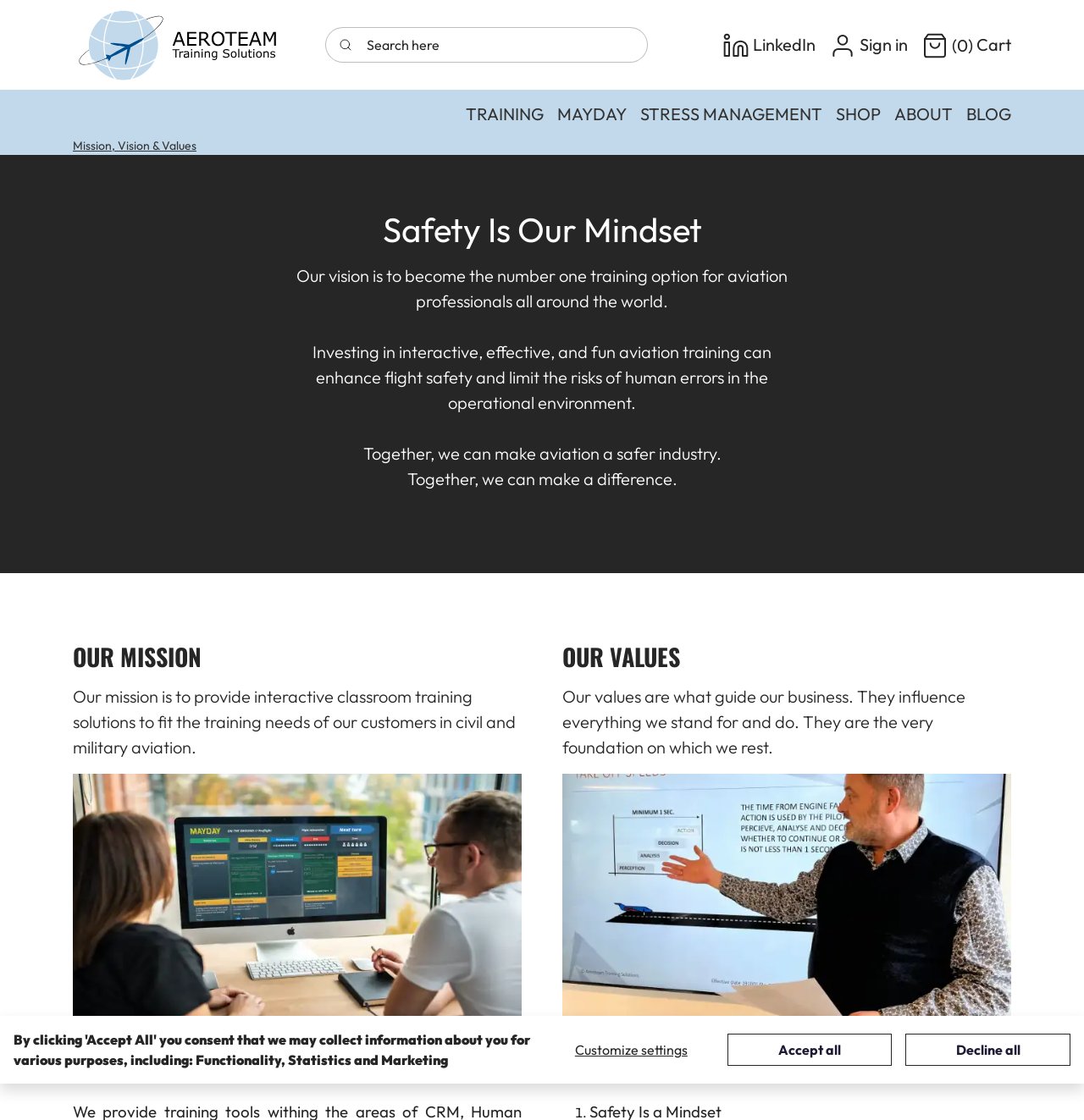What are the main categories of training offered?
We need a detailed and exhaustive answer to the question. Please elaborate.

The main categories of training offered are obtained from the buttons located at the top center of the webpage, which are 'TRAINING', 'MAYDAY', 'STRESS MANAGEMENT', 'SHOP', and 'ABOUT'.